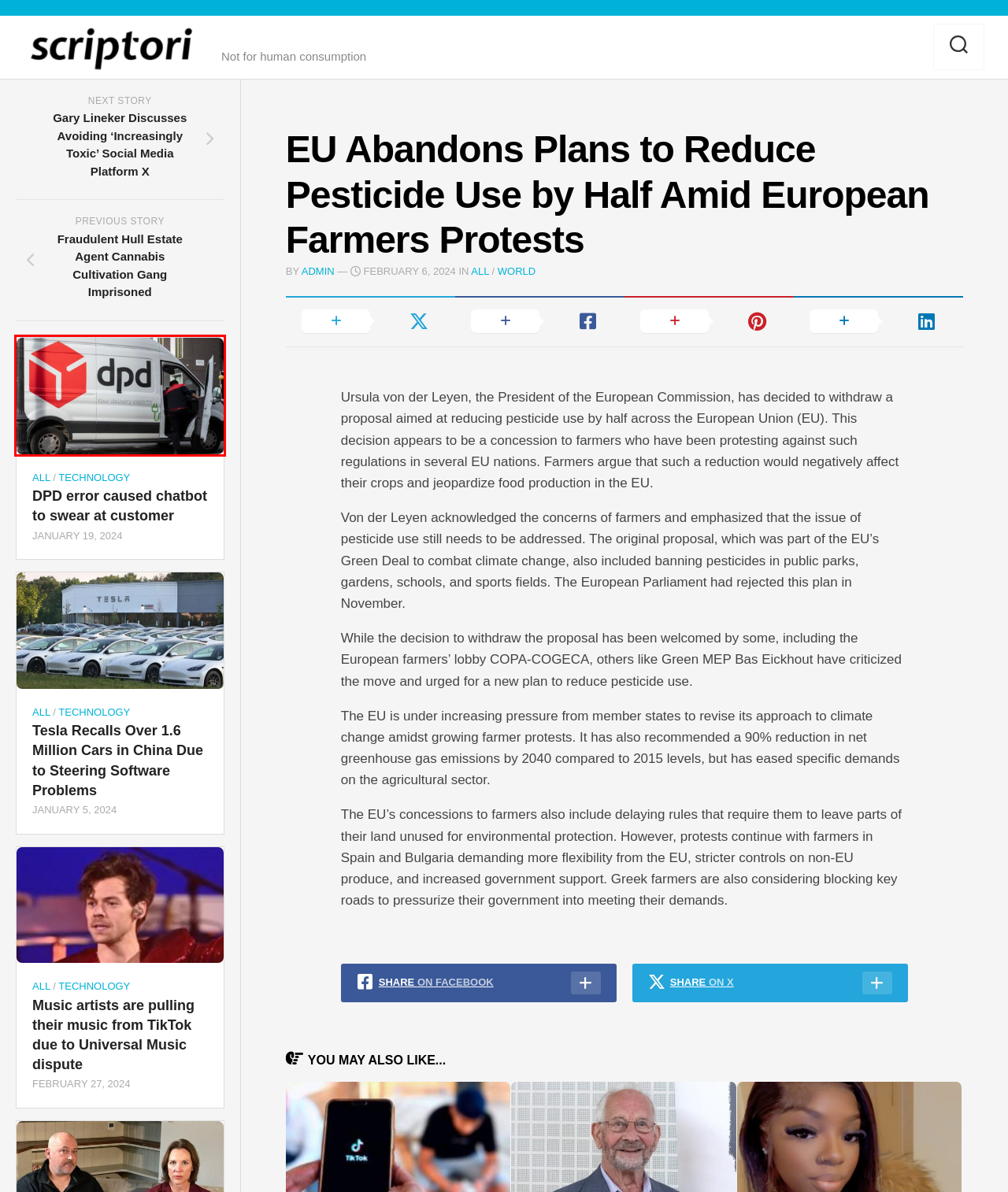You have a screenshot of a webpage with a red bounding box around a UI element. Determine which webpage description best matches the new webpage that results from clicking the element in the bounding box. Here are the candidates:
A. Fraudulent Hull Estate Agent Cannabis Cultivation Gang Imprisoned – scriptori
B. Tesla Recalls Over 1.6 Million Cars in China Due to Steering Software Problems – scriptori
C. DPD error caused chatbot to swear at customer – scriptori
D. admin – scriptori
E. Music artists are pulling their music from TikTok due to Universal Music dispute – scriptori
F. scriptori – Not for human consumption
G. Gary Lineker Discusses Avoiding ‘Increasingly Toxic’ Social Media Platform X – scriptori
H. Technology – scriptori

C